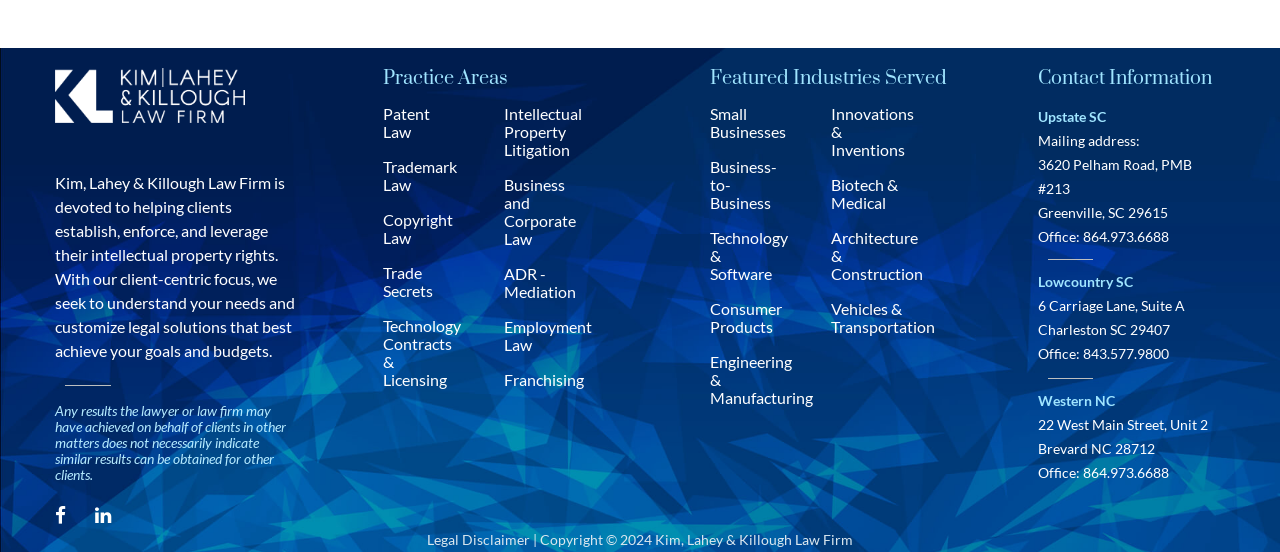Could you determine the bounding box coordinates of the clickable element to complete the instruction: "Click the 'Patent Law' link"? Provide the coordinates as four float numbers between 0 and 1, i.e., [left, top, right, bottom].

[0.299, 0.188, 0.336, 0.255]